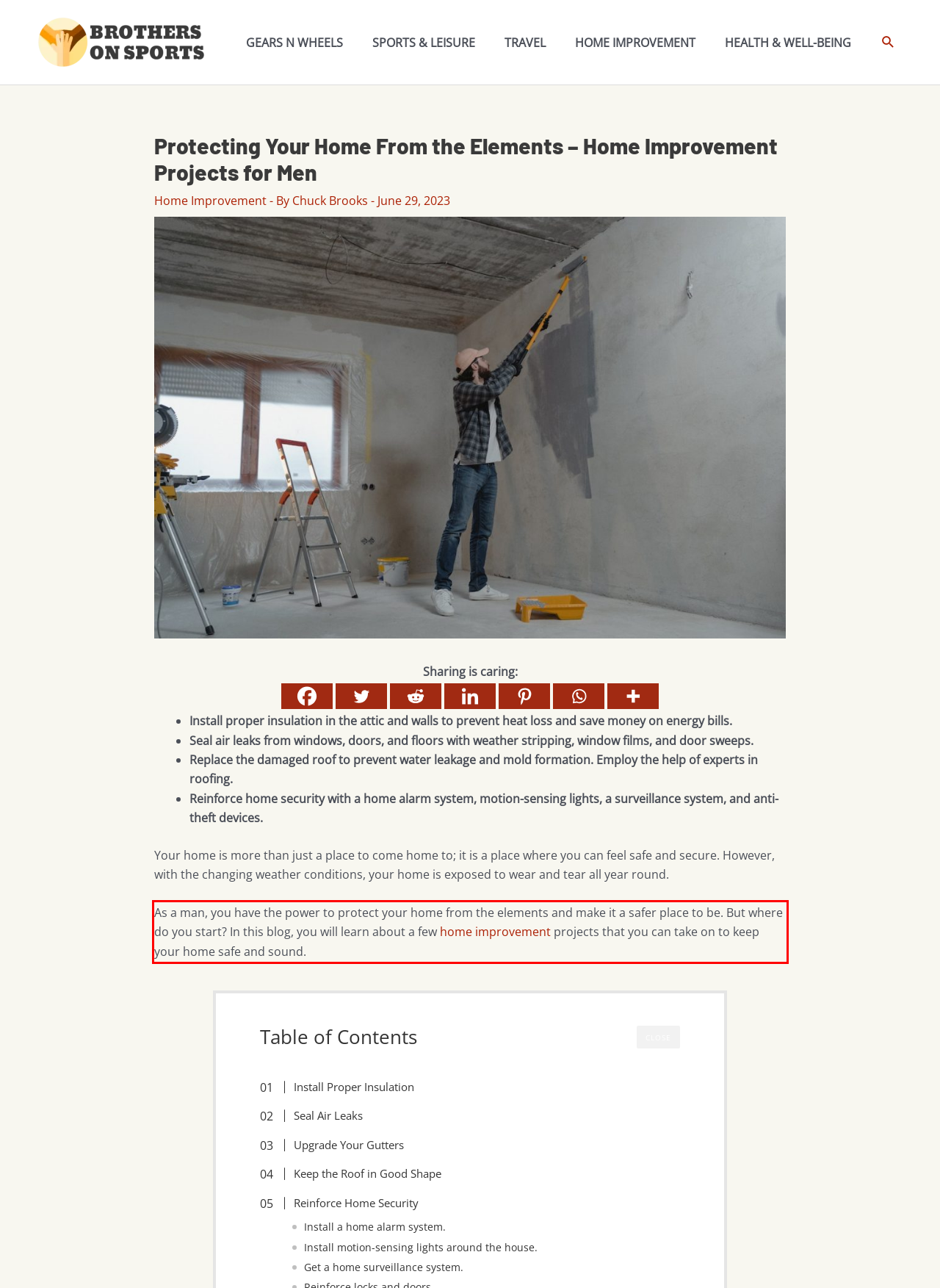Using the webpage screenshot, recognize and capture the text within the red bounding box.

As a man, you have the power to protect your home from the elements and make it a safer place to be. But where do you start? In this blog, you will learn about a few home improvement projects that you can take on to keep your home safe and sound.